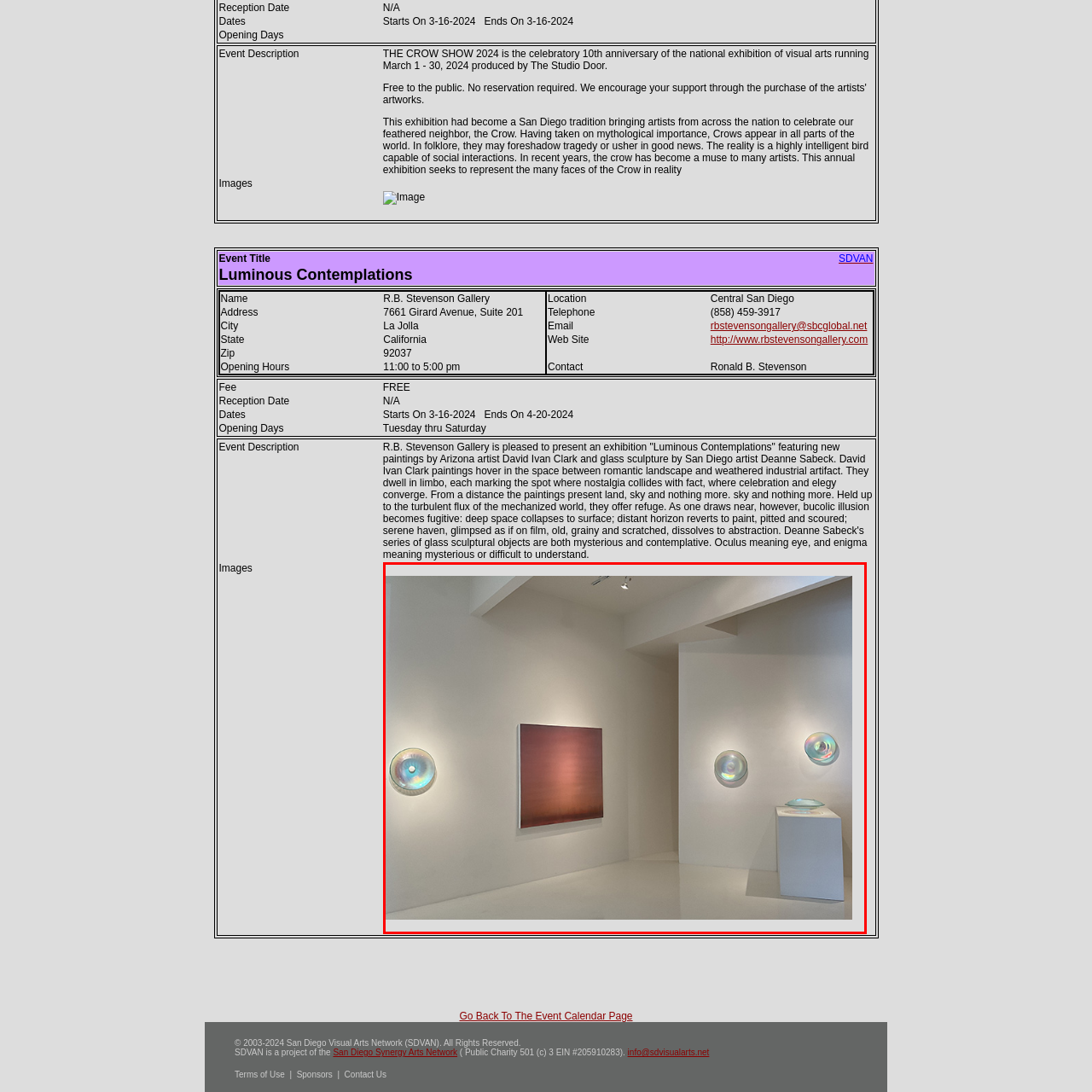What is the name of the art event being celebrated?
Look at the image surrounded by the red border and respond with a one-word or short-phrase answer based on your observation.

THE CROW SHOW 2024